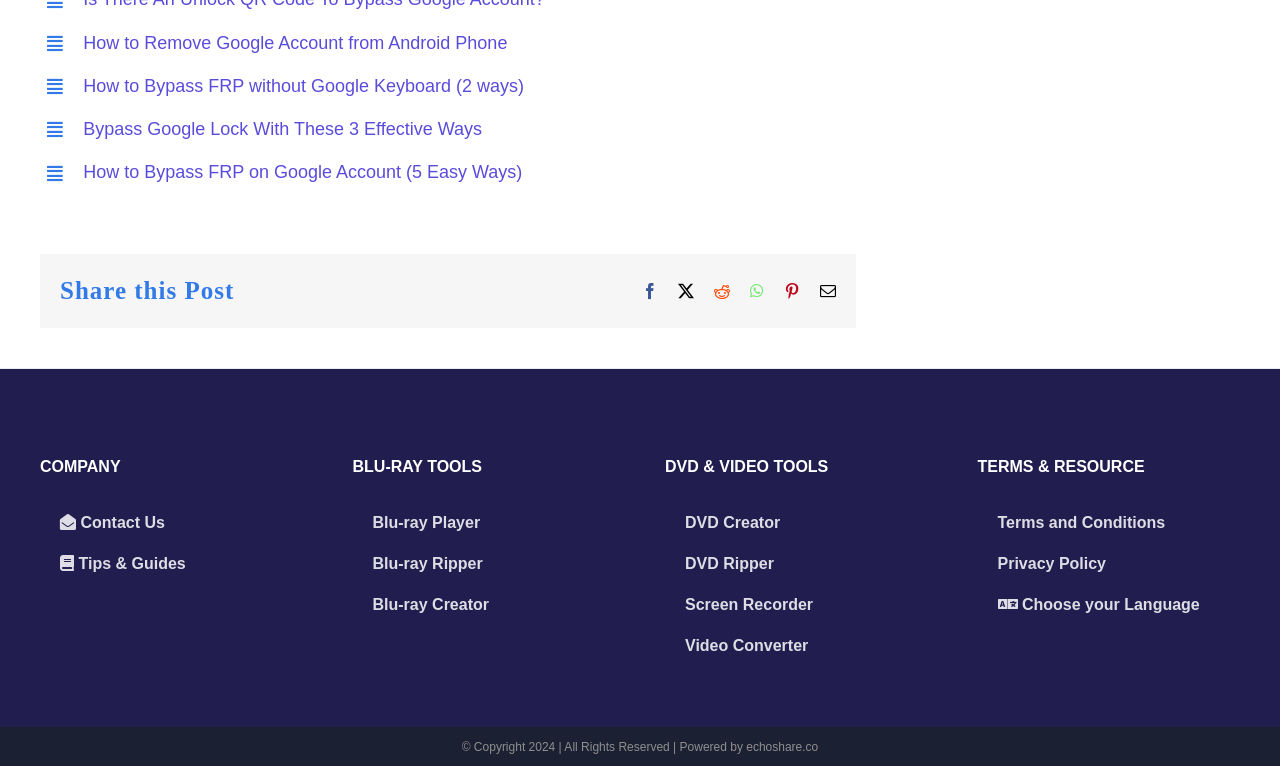What is the last link listed under 'TERMS & RESOURCE'?
Answer the question using a single word or phrase, according to the image.

Choose your Language